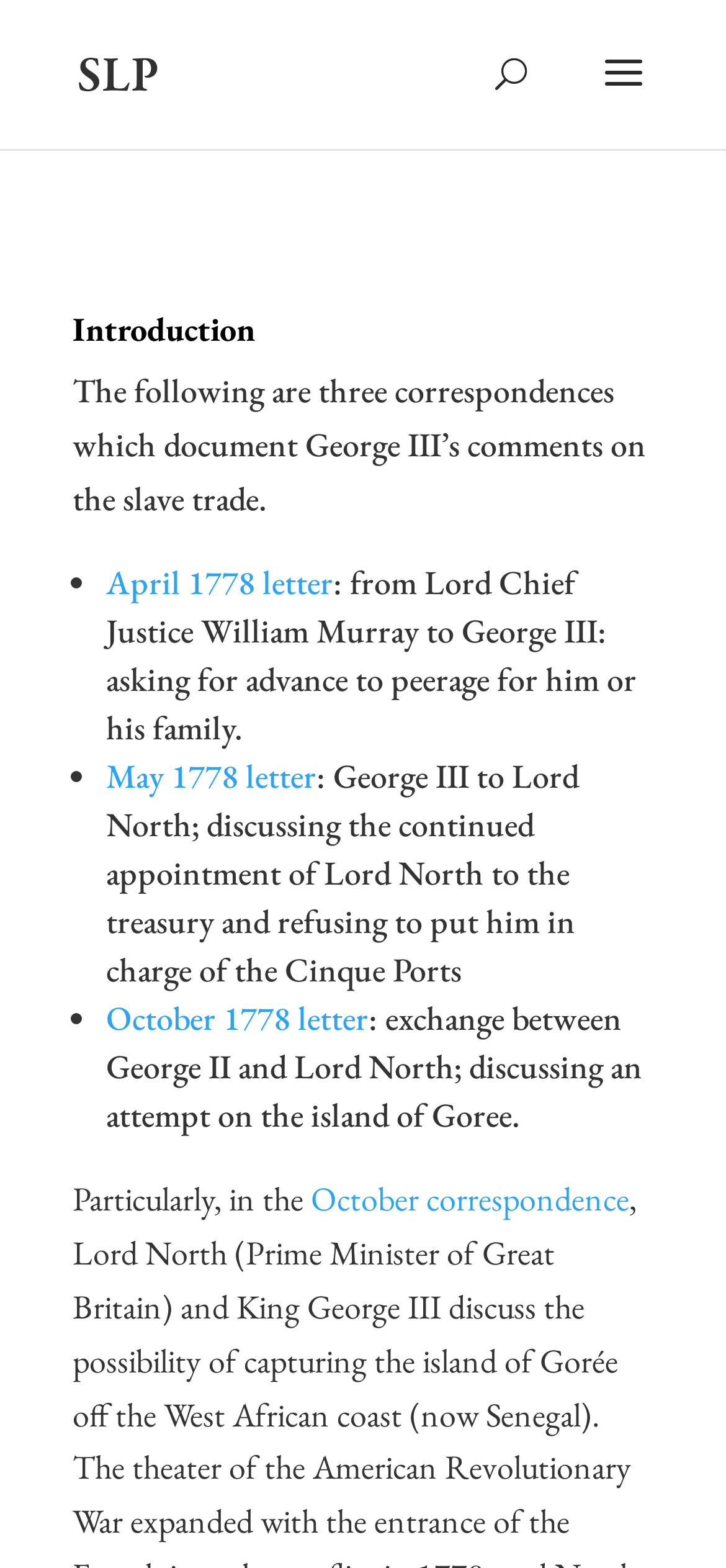How many correspondences are documented on the webpage?
Based on the screenshot, give a detailed explanation to answer the question.

The webpage mentions 'The following are three correspondences which document George III’s comments on the slave trade.' Therefore, I conclude that there are three correspondences documented on the webpage.